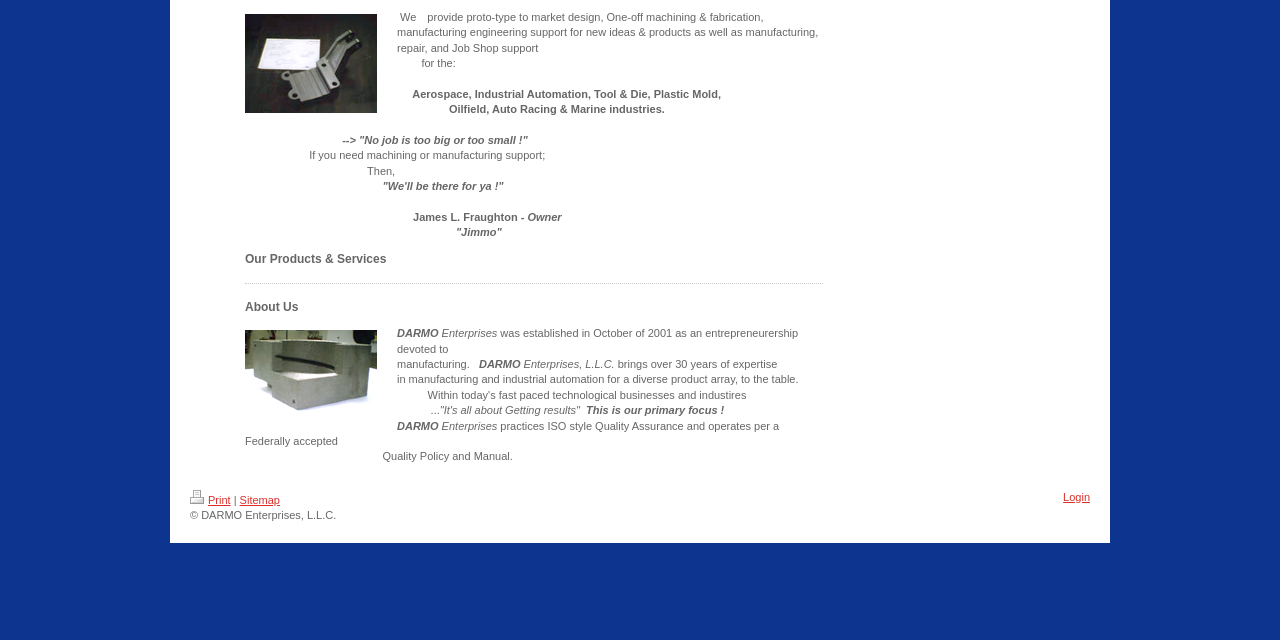Please find the bounding box for the UI component described as follows: "Sitemap".

[0.187, 0.771, 0.219, 0.79]